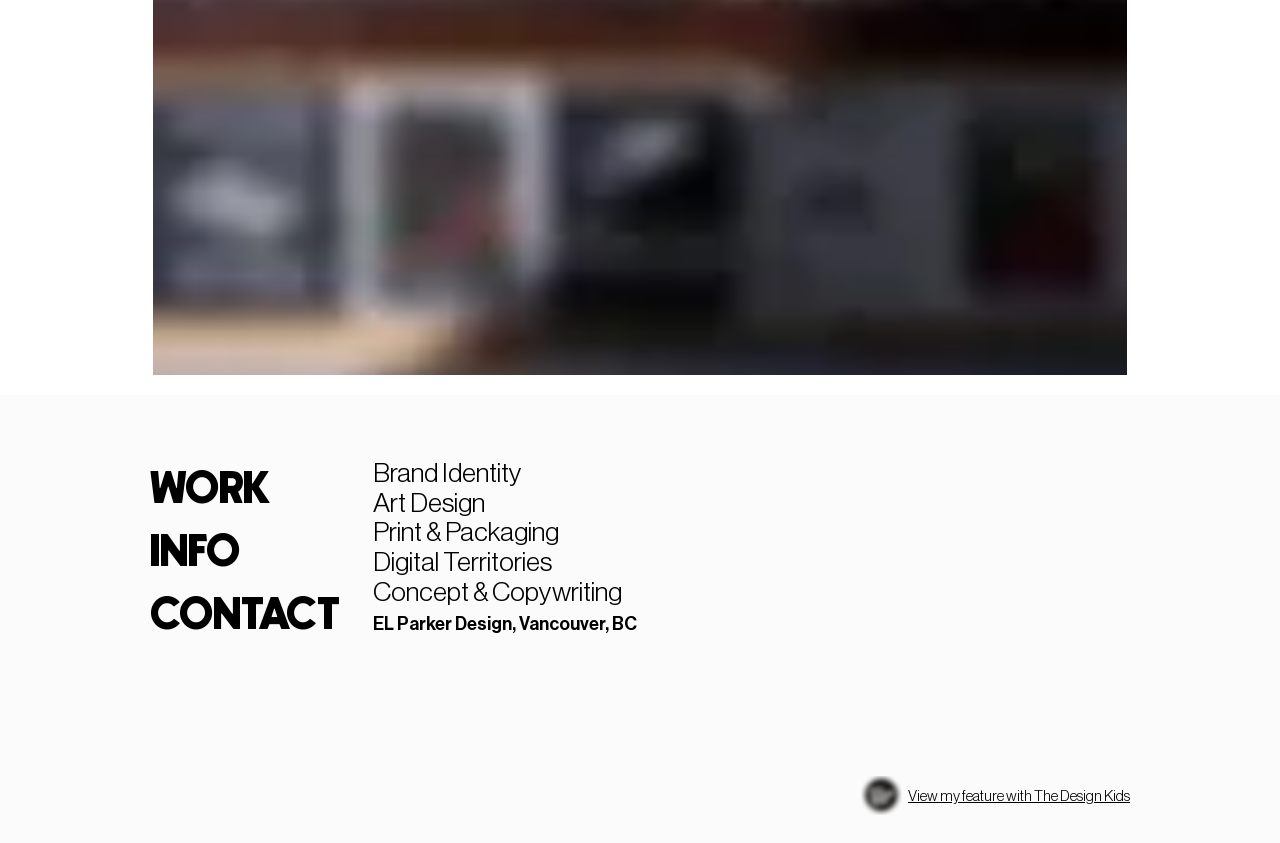Answer the question with a single word or phrase: 
What social media platforms are linked?

Instagram, LinkedIn, Behance